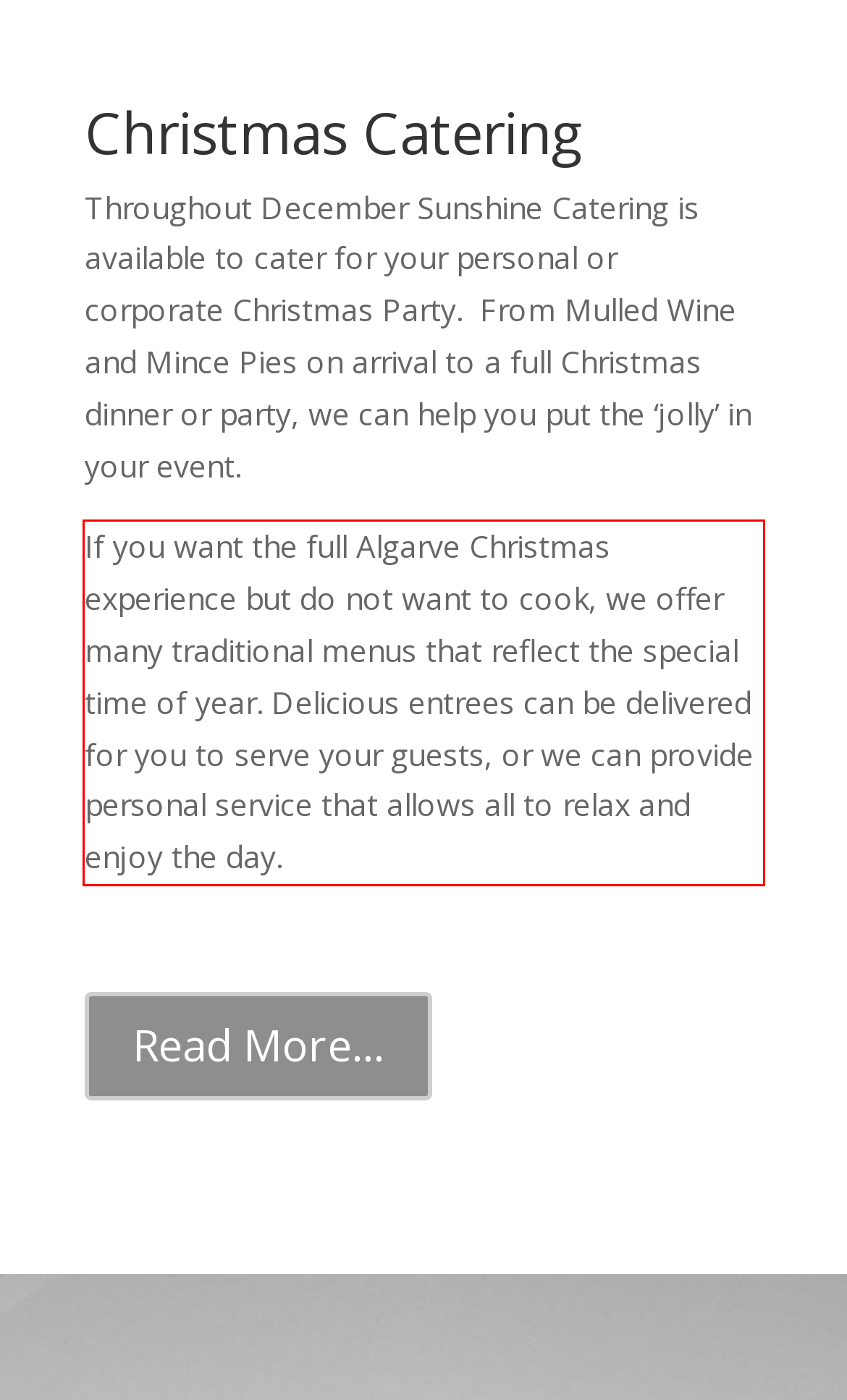Please examine the screenshot of the webpage and read the text present within the red rectangle bounding box.

If you want the full Algarve Christmas experience but do not want to cook, we offer many traditional menus that reflect the special time of year. Delicious entrees can be delivered for you to serve your guests, or we can provide personal service that allows all to relax and enjoy the day.